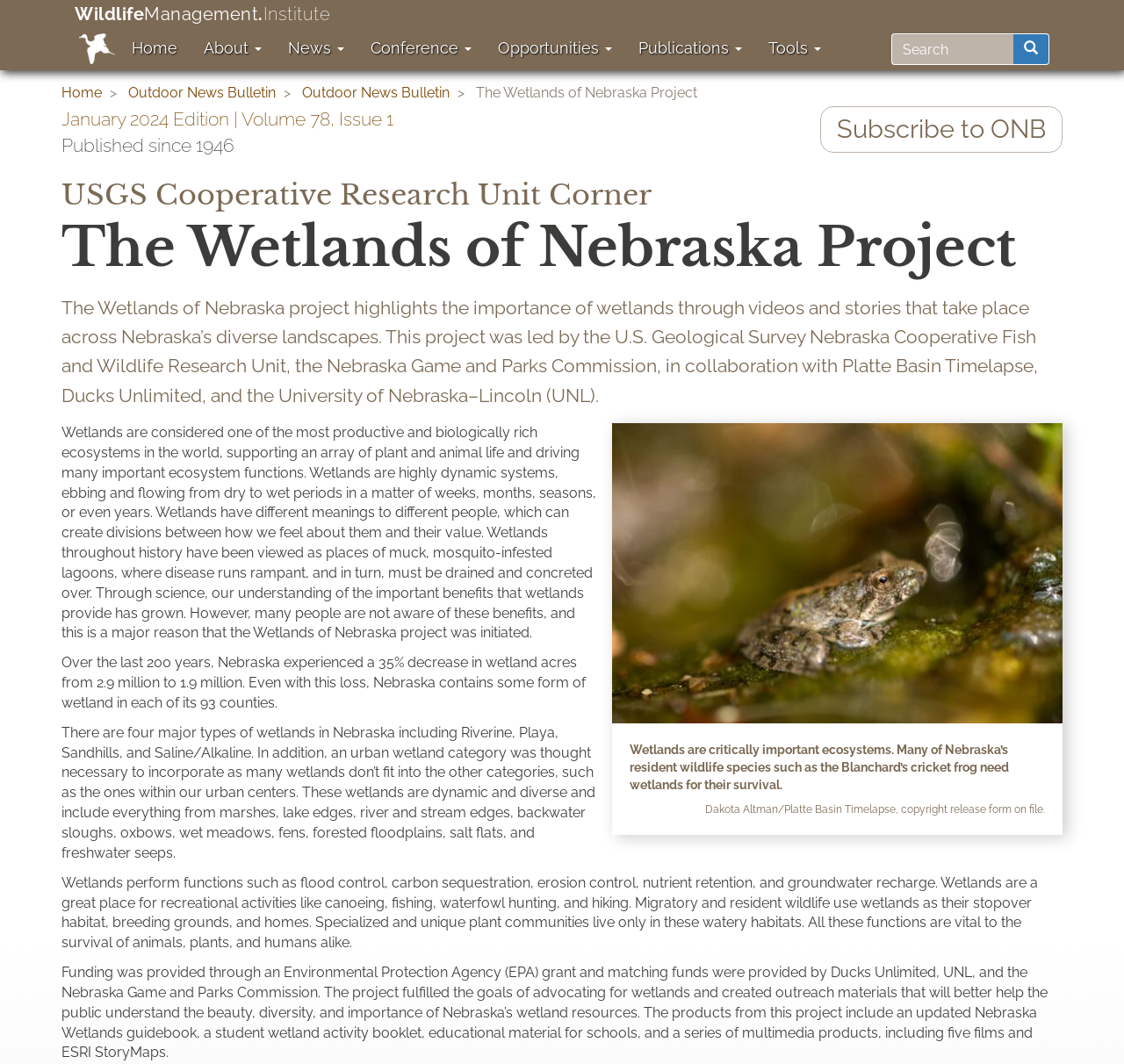Please determine the bounding box coordinates of the element's region to click in order to carry out the following instruction: "Search for something". The coordinates should be four float numbers between 0 and 1, i.e., [left, top, right, bottom].

[0.793, 0.031, 0.902, 0.061]